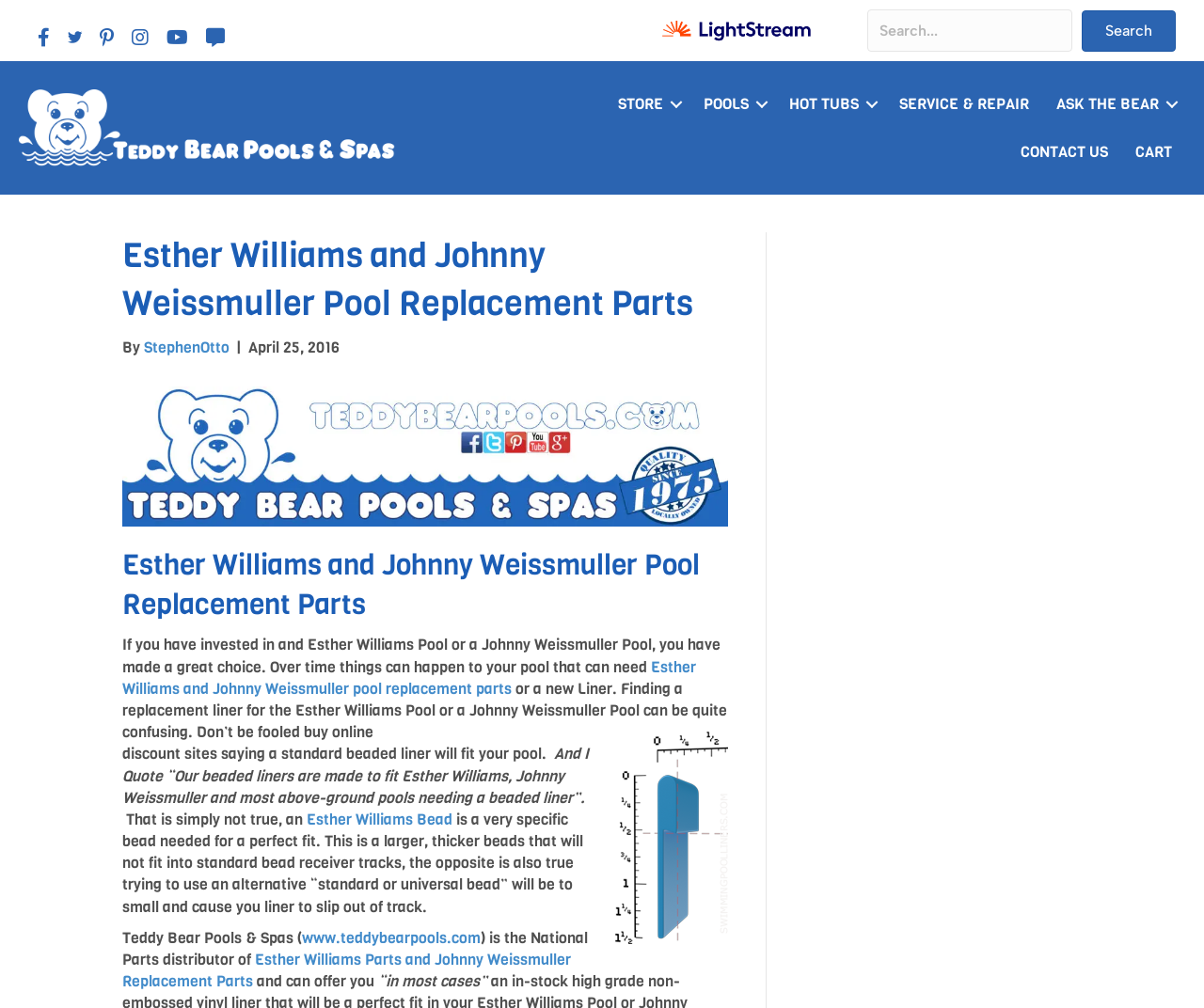Please identify the bounding box coordinates of the clickable area that will allow you to execute the instruction: "Click the LightStream logo".

[0.547, 0.02, 0.676, 0.039]